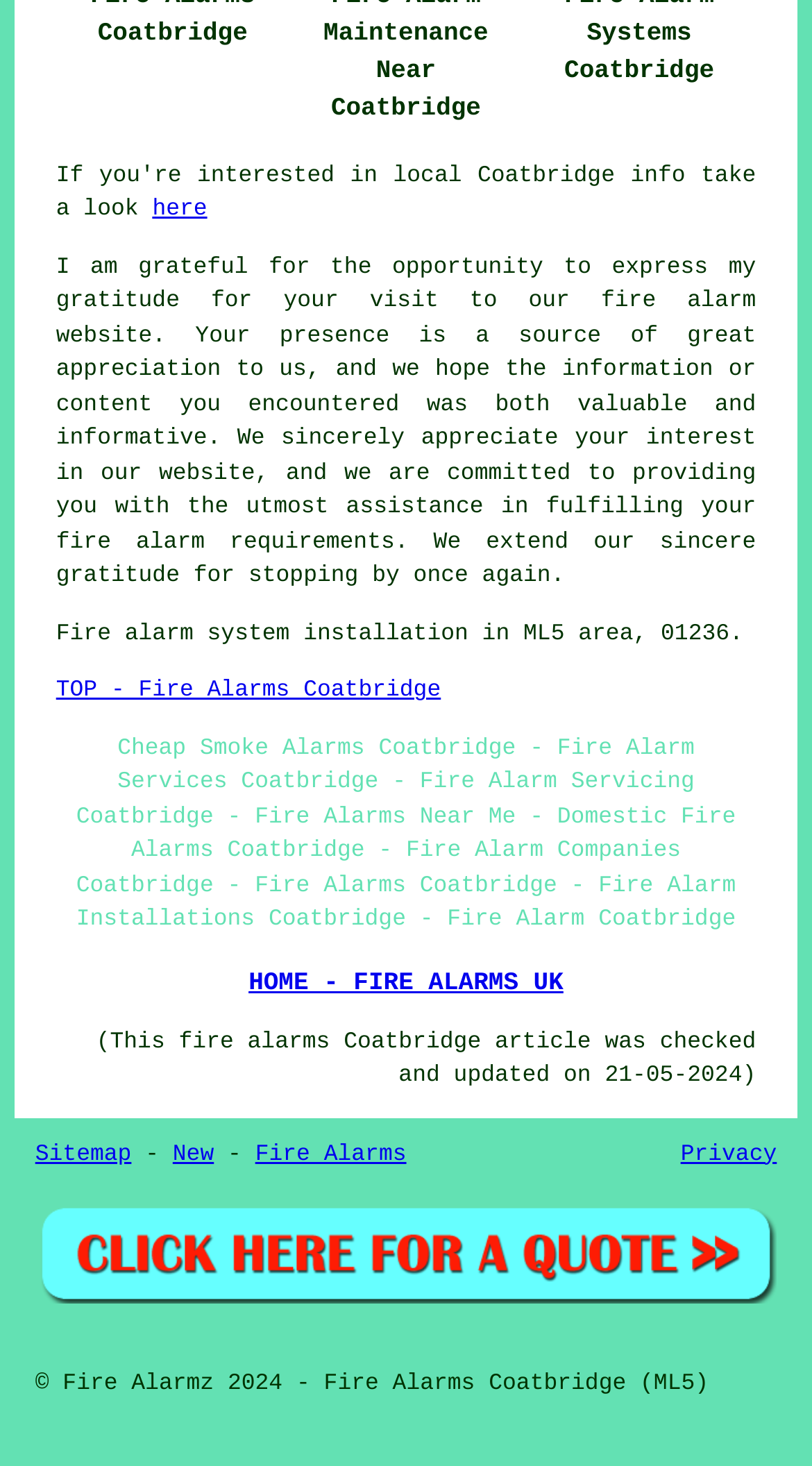Please identify the bounding box coordinates of the area I need to click to accomplish the following instruction: "Click on Student services".

None